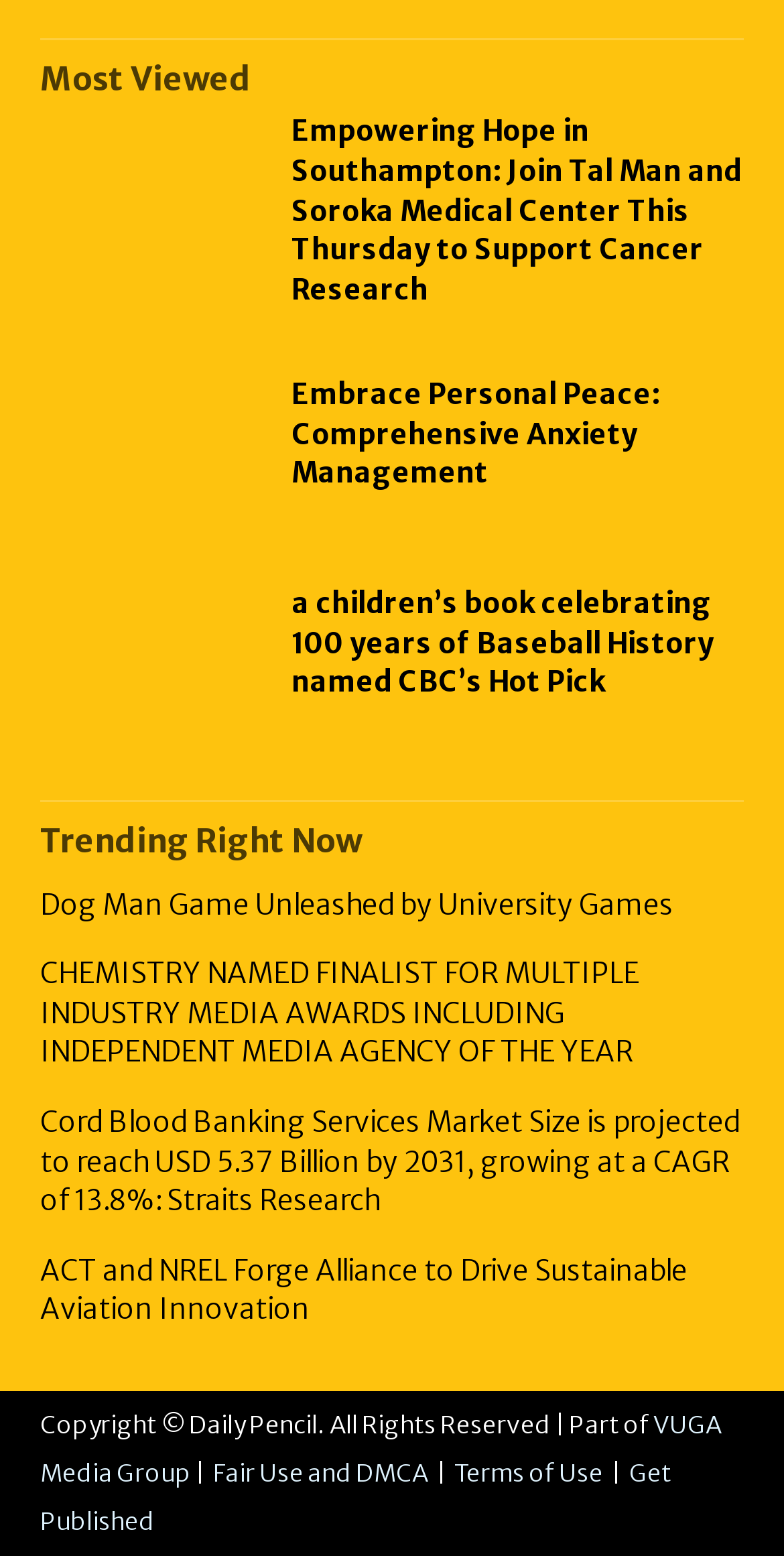Find the bounding box coordinates of the element to click in order to complete the given instruction: "Get Published."

[0.051, 0.937, 0.856, 0.987]